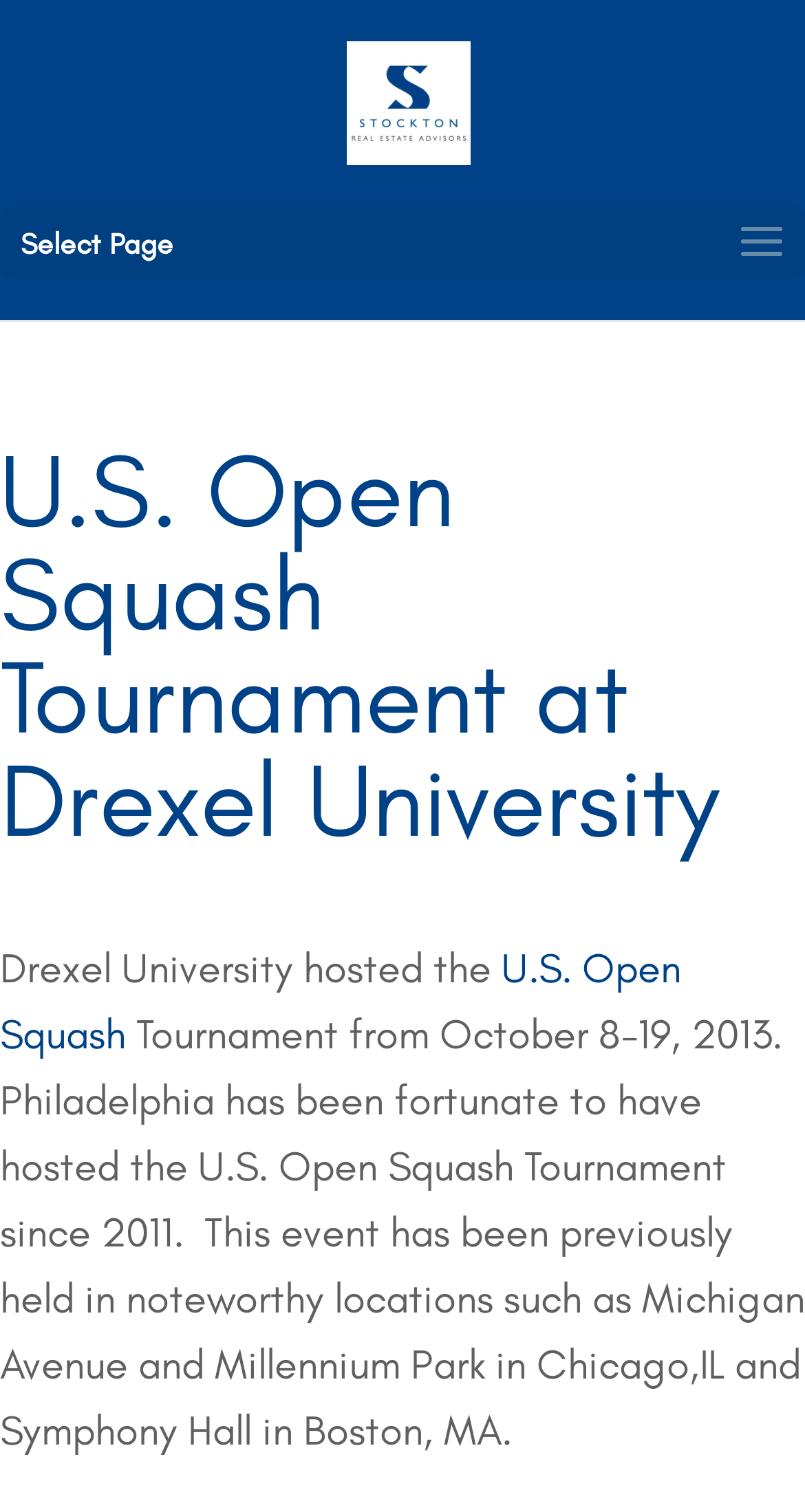Locate and extract the text of the main heading on the webpage.

U.S. Open Squash Tournament at Drexel University